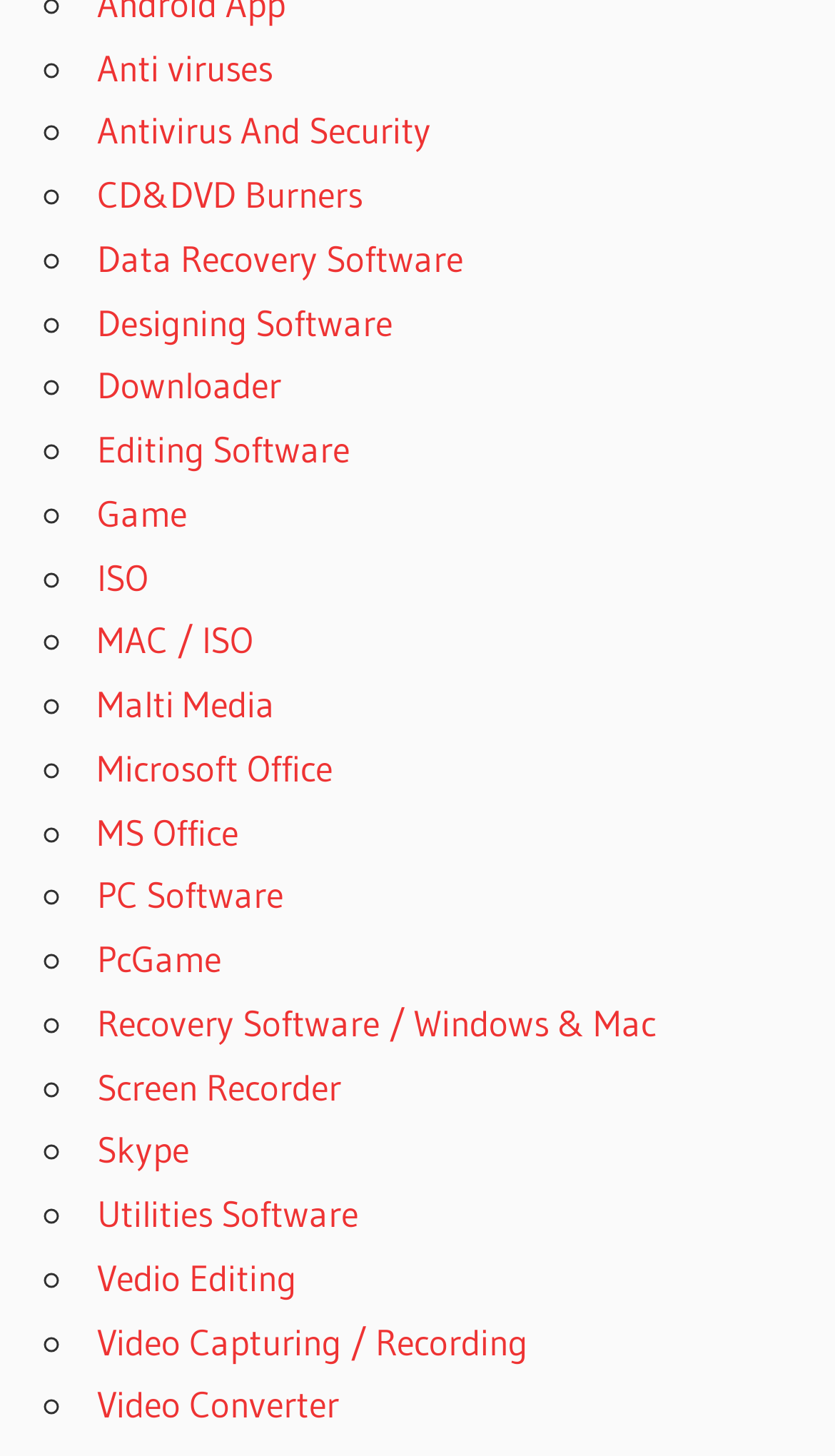What type of software is listed under the category 'Video Converter'?
Refer to the image and answer the question using a single word or phrase.

Video conversion software